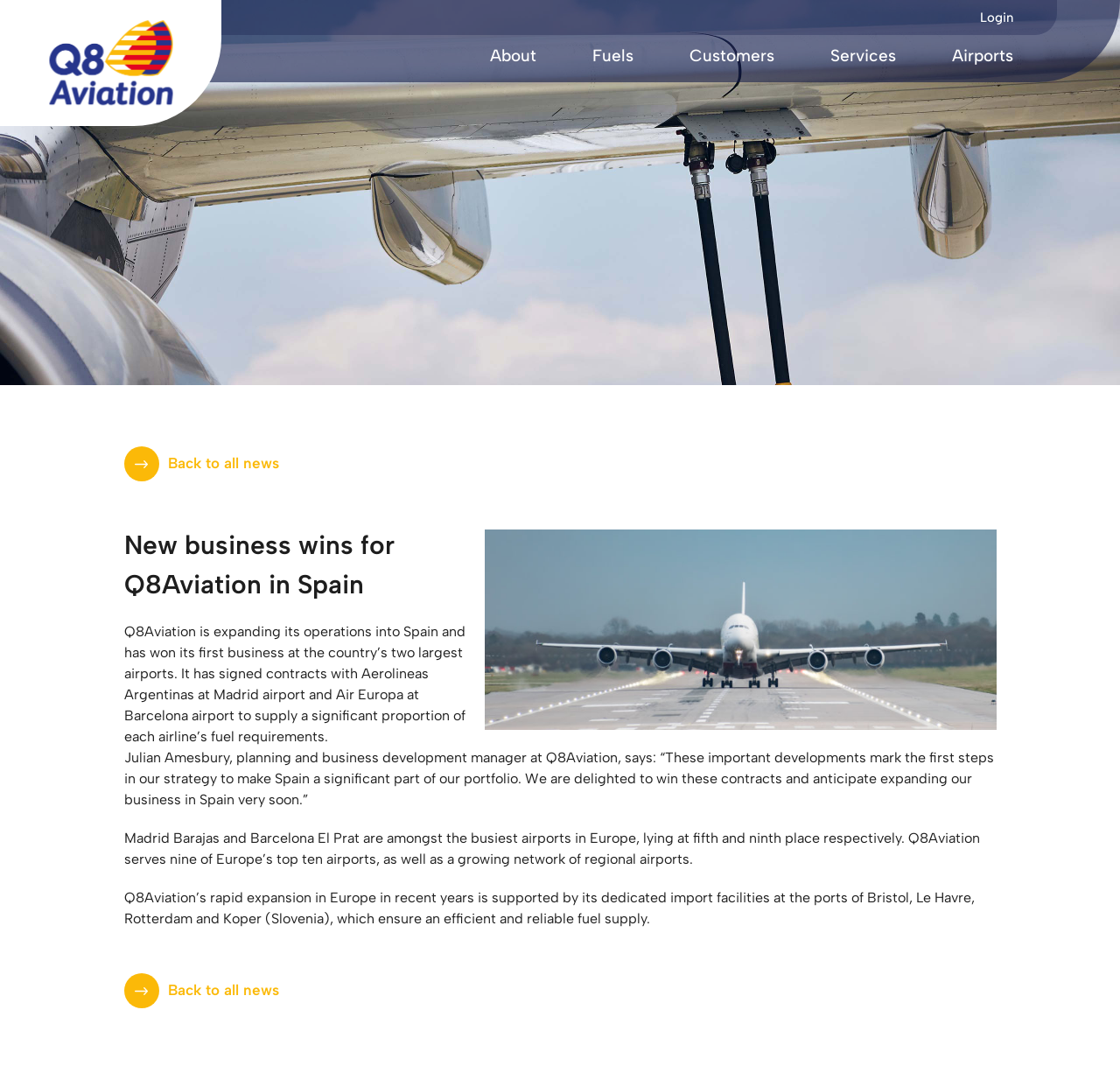Determine the bounding box coordinates of the UI element described below. Use the format (top-left x, top-left y, bottom-right x, bottom-right y) with floating point numbers between 0 and 1: About

[0.426, 0.034, 0.491, 0.069]